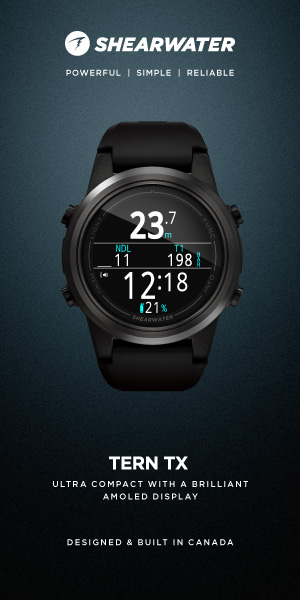Describe the scene in the image with detailed observations.

The image showcases the Shearwater TERN TX, a sleek and compact dive computer designed for underwater adventurers. Featuring a stunning AMOLED display, the TERN TX presents important diving metrics, including depth (23.7 meters), no-decompression limit (NDL), dive time (198 minutes), and the current time (12:18), all elegantly displayed for easy readability. Prominently branded with the Shearwater logo at the top, the device combines functionality with style. It emphasizes its powerful yet simple interface, making it reliable for divers of all levels. The tagline underneath highlights its ultra-compact design, perfect for those seeking an efficient and effective tool for underwater exploration. Proudly designed and built in Canada, this dive computer is ideal for both novice and experienced divers alike.